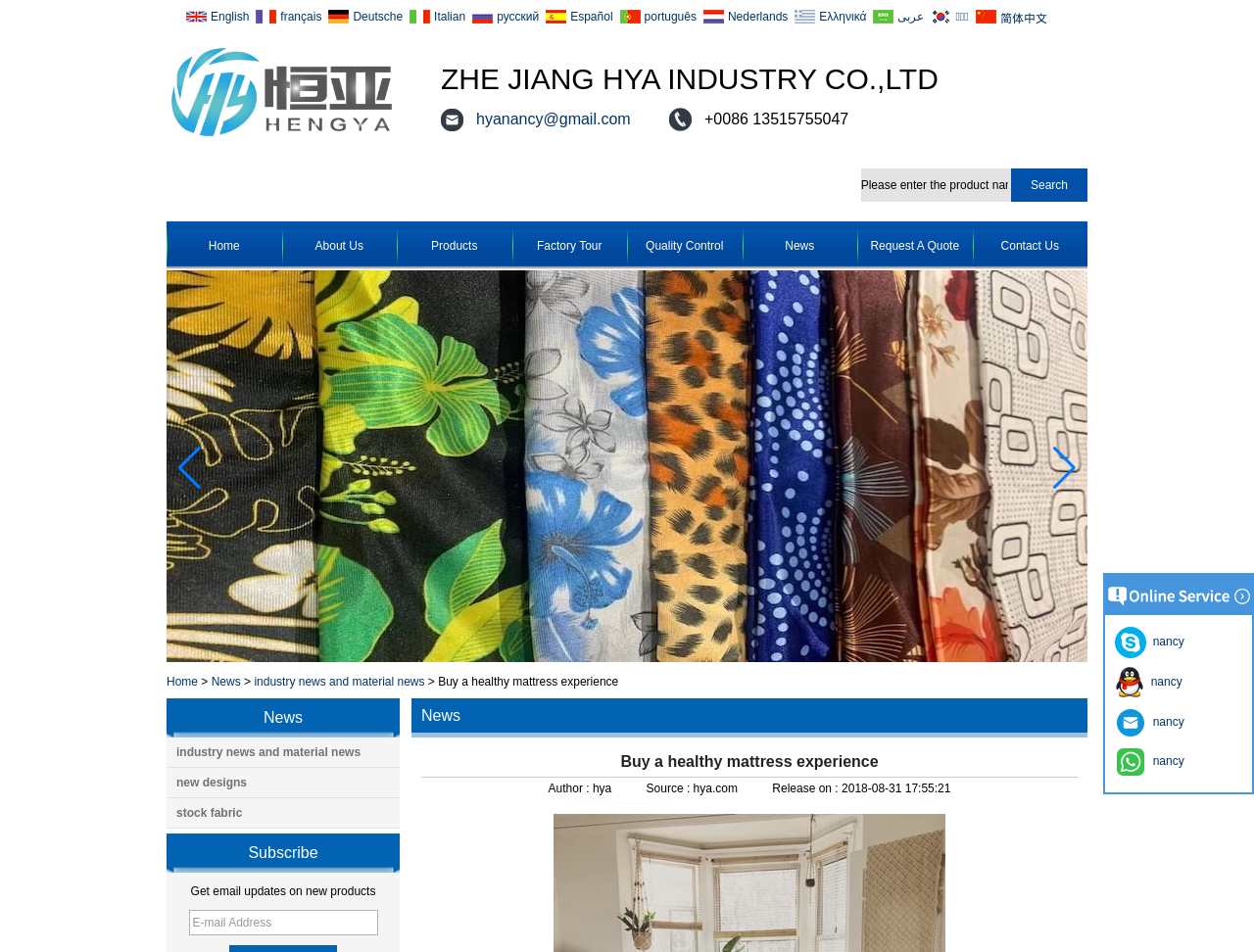Provide a short answer using a single word or phrase for the following question: 
What is the purpose of the search bar on this webpage?

To search for products